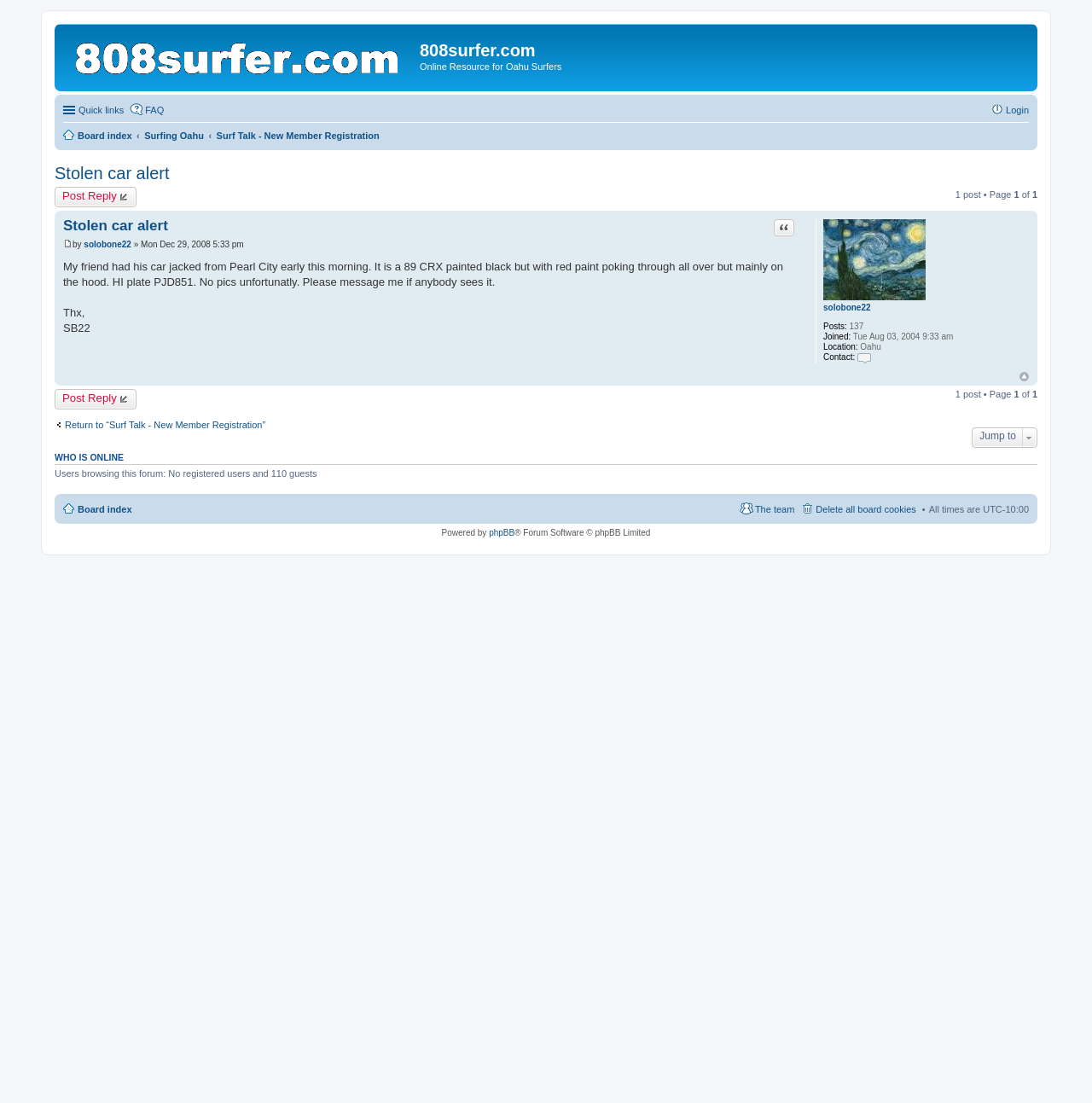What is the username of the user who posted the message?
Please respond to the question thoroughly and include all relevant details.

I found the username by looking at the description list detail element that contains the text 'Posts:' and 'Joined:', and then I found the link element with the text 'solobone22' which is the username of the user who posted the message.